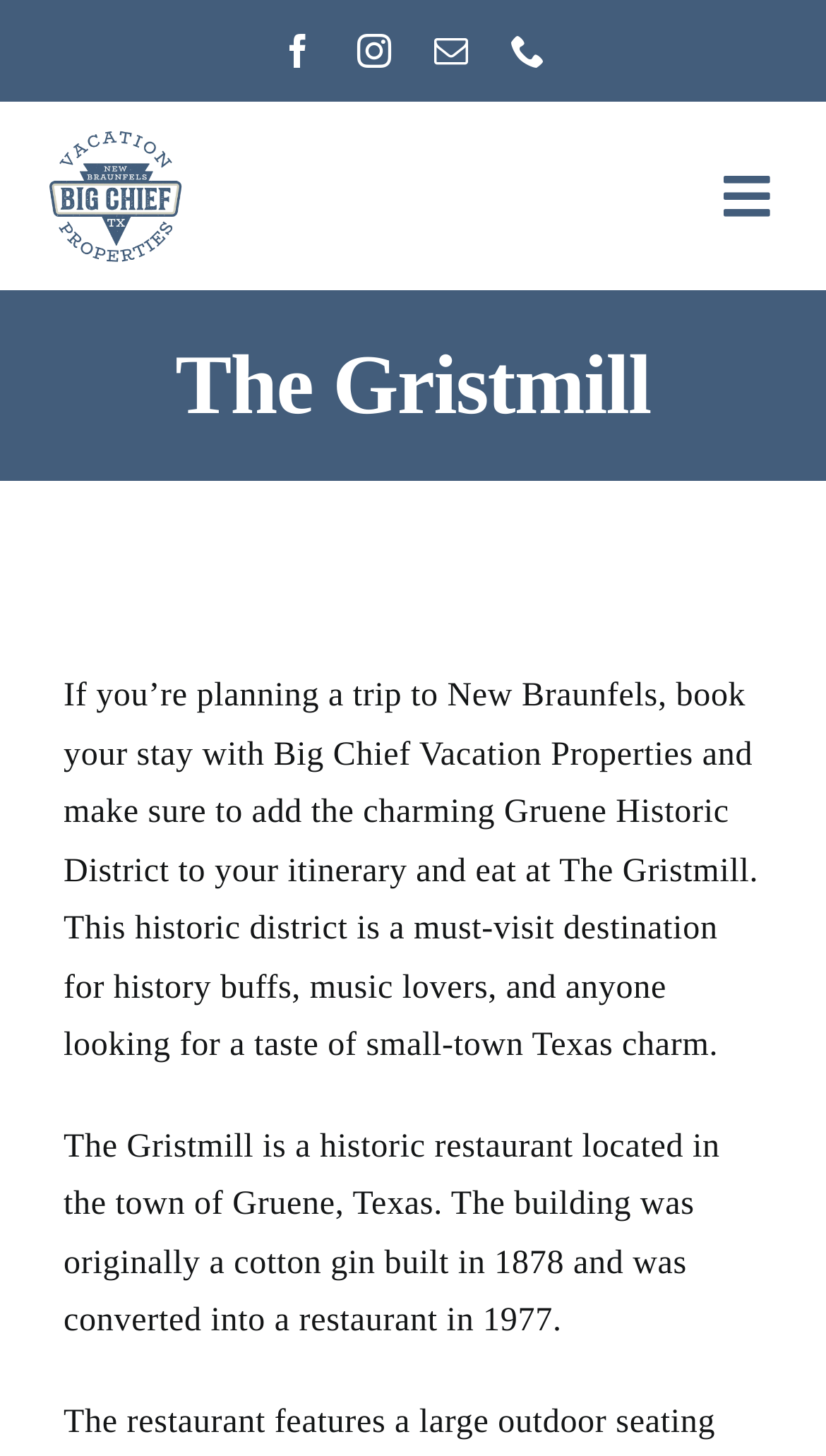What is the original purpose of the building where The Gristmill is located?
Respond to the question with a single word or phrase according to the image.

Cotton gin